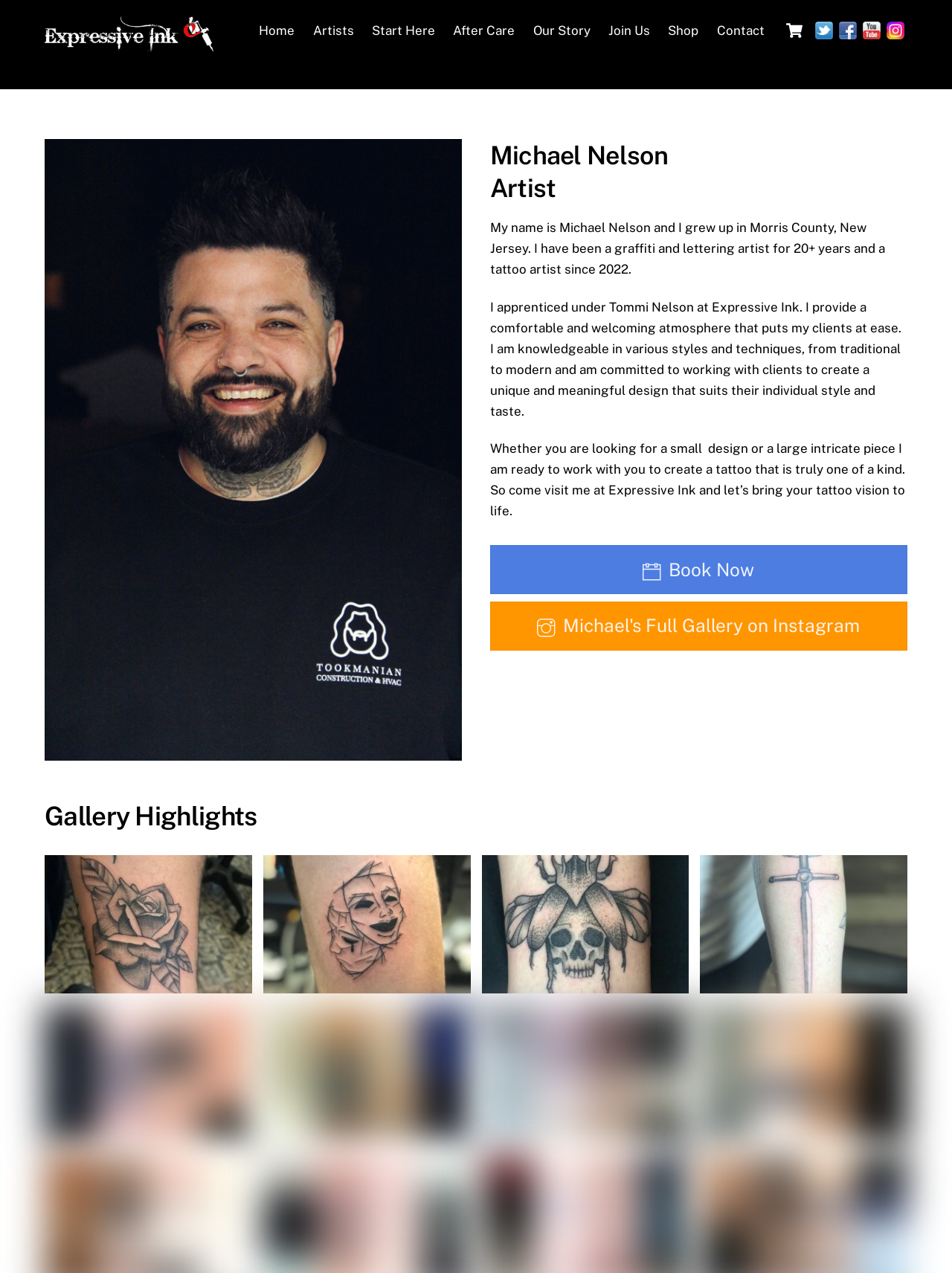Please identify the bounding box coordinates of the clickable area that will allow you to execute the instruction: "Subscribe to the newsletter".

None